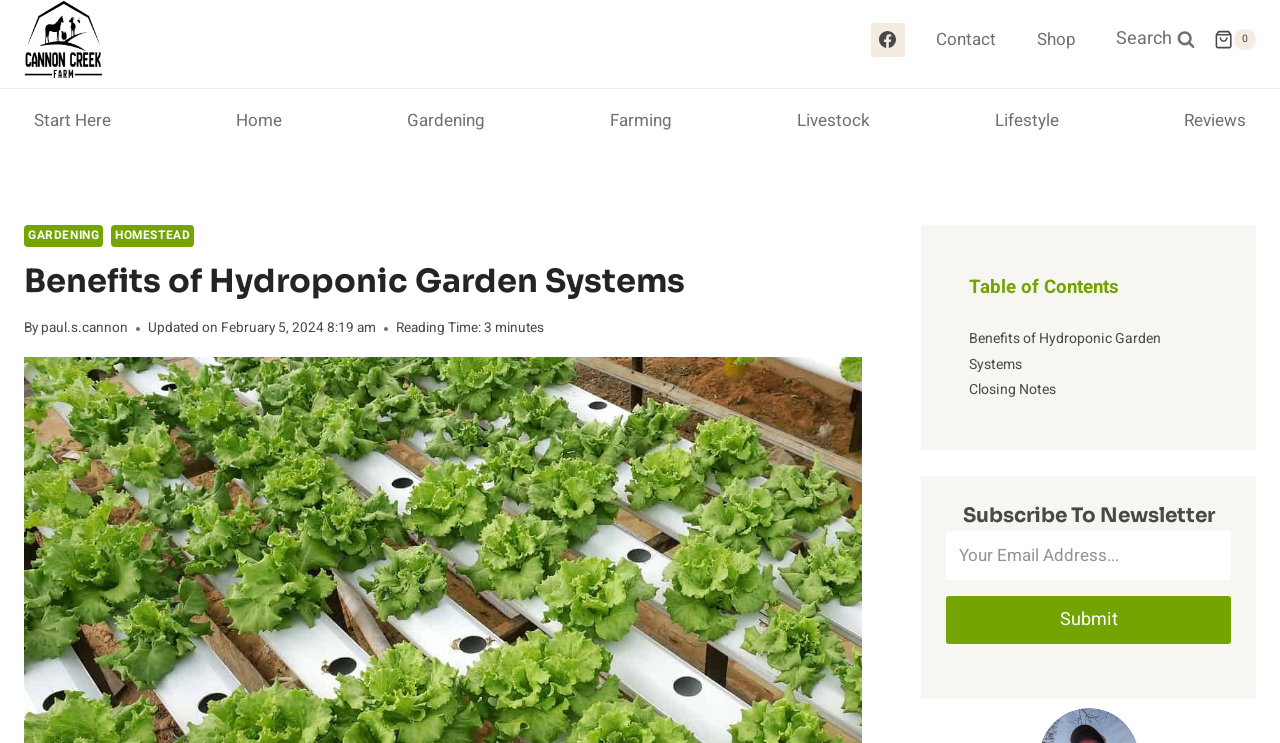Describe all the visual and textual components of the webpage comprehensively.

The webpage is about the benefits of hydroponic garden systems, with a focus on Cannon Creek Farm. At the top left, there is a logo of Cannon Creek Farm, which is also a link. Next to it, there are social media links, including Facebook, and a navigation menu with links to Contact, Shop, and more.

Below the top navigation, there is a primary navigation menu with links to various categories, such as Start Here, Home, Gardening, Farming, Livestock, Lifestyle, and Reviews. The main content area has a header section with a title "Benefits of Hydroponic Garden Systems" and a subtitle indicating the author and date of publication.

The main content is divided into sections, with a table of contents on the right side, allowing users to jump to specific sections, such as "Benefits of Hydroponic Garden Systems" and "Closing Notes". At the bottom of the page, there is a section to subscribe to a newsletter, with a text box to enter an email address and a submit button.

Throughout the page, there are several images, including the Cannon Creek Farm logo, Facebook icon, and a shopping cart icon. The overall layout is organized, with clear headings and concise text, making it easy to navigate and read.